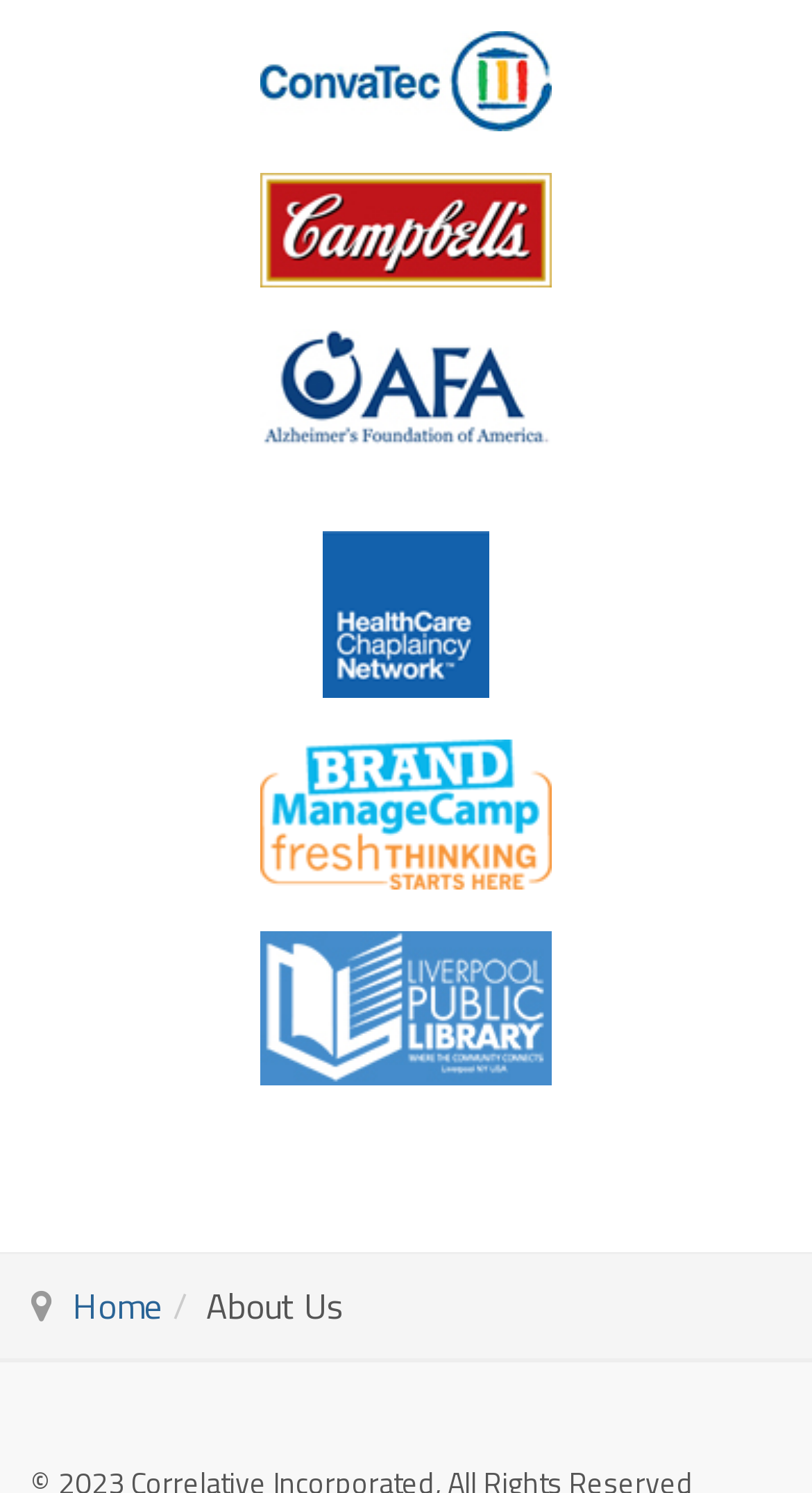From the given element description: "Home", find the bounding box for the UI element. Provide the coordinates as four float numbers between 0 and 1, in the order [left, top, right, bottom].

[0.09, 0.857, 0.2, 0.893]